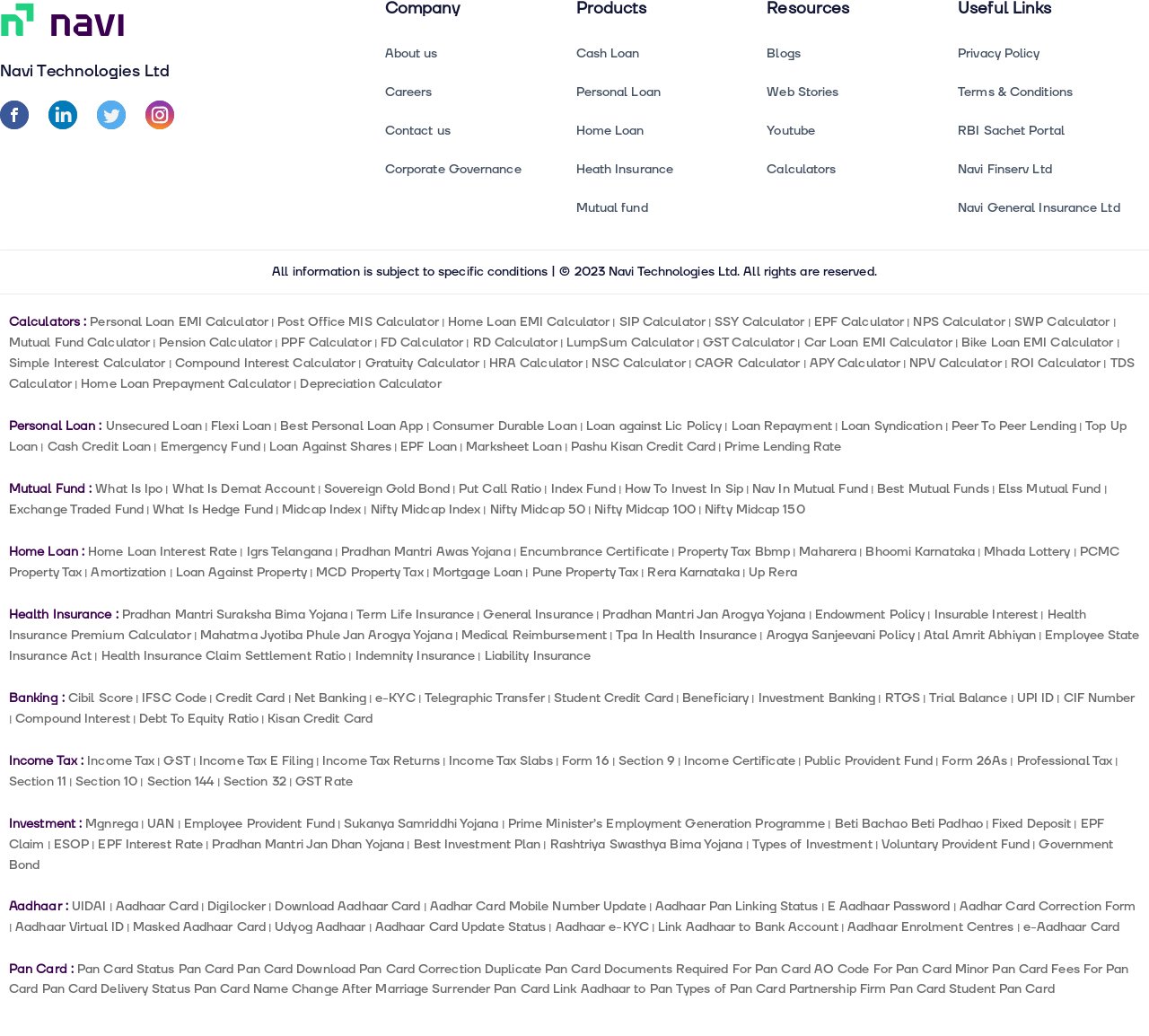Identify the bounding box coordinates of the clickable region necessary to fulfill the following instruction: "Open Cash Loan". The bounding box coordinates should be four float numbers between 0 and 1, i.e., [left, top, right, bottom].

[0.501, 0.038, 0.667, 0.066]